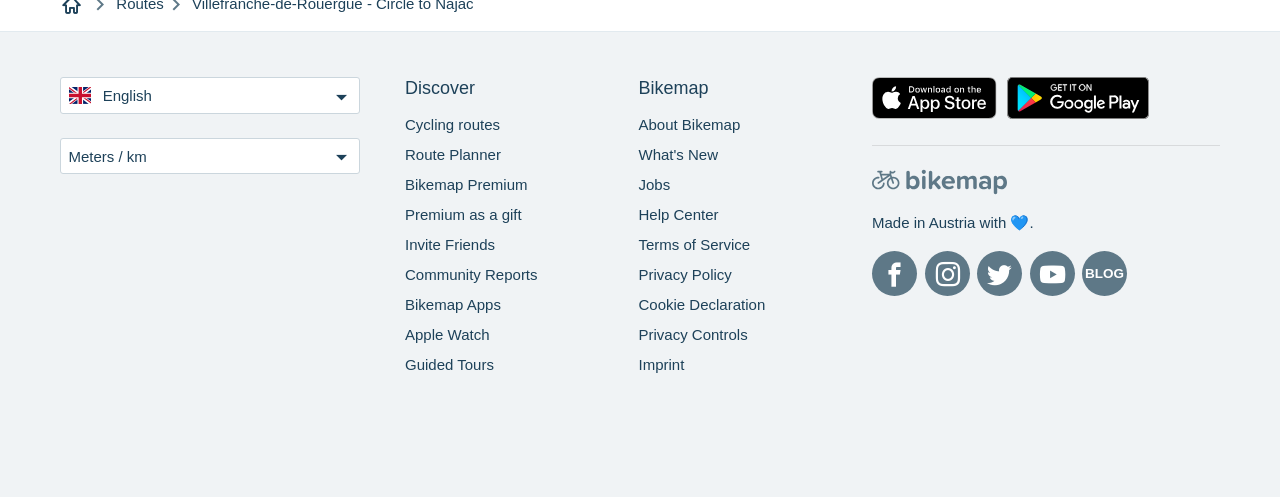What is the country where Bikemap is made?
Please provide a single word or phrase as your answer based on the image.

Austria